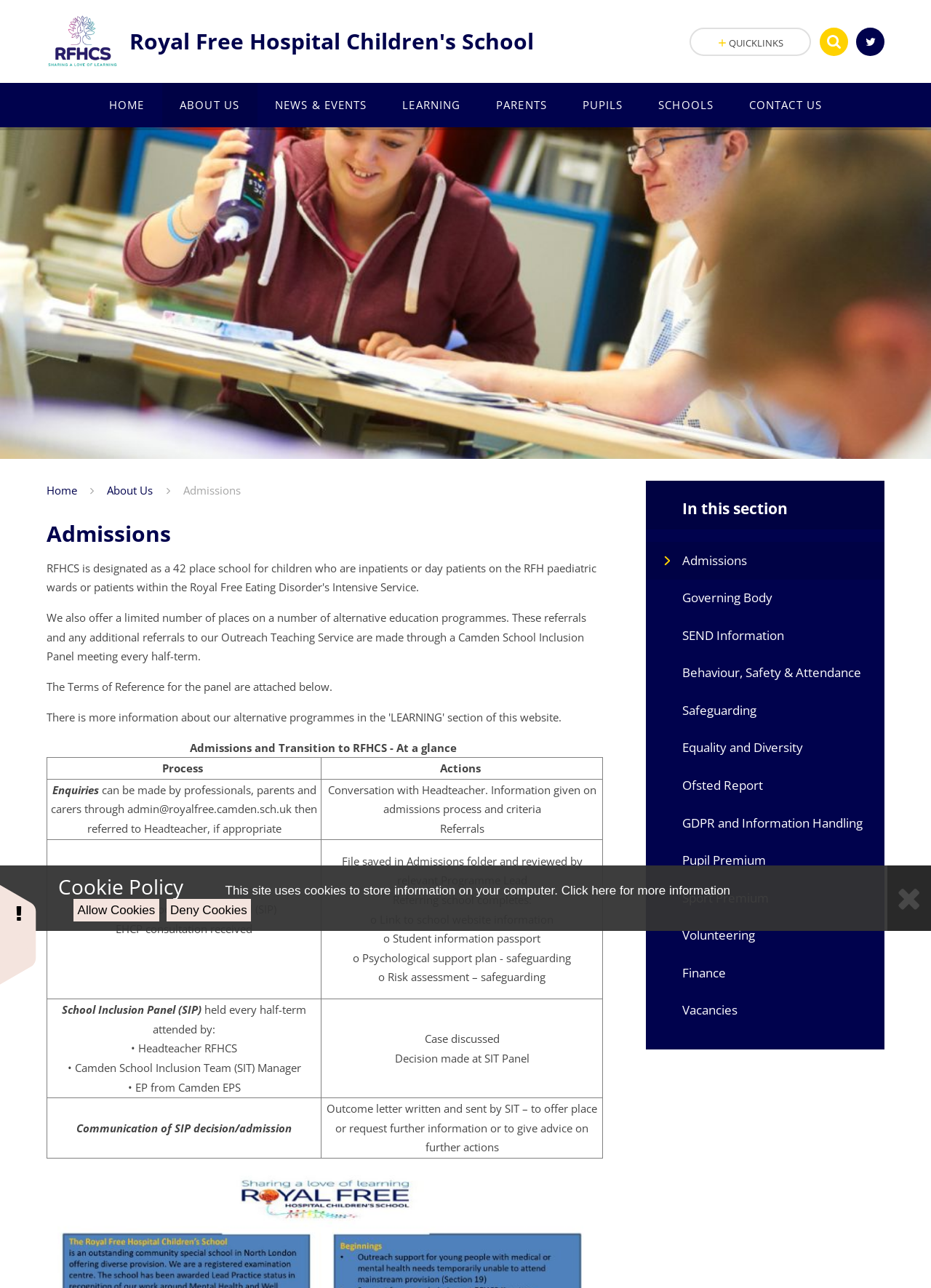Find the bounding box coordinates of the element to click in order to complete the given instruction: "Click the 'Admissions' link."

[0.197, 0.375, 0.259, 0.386]